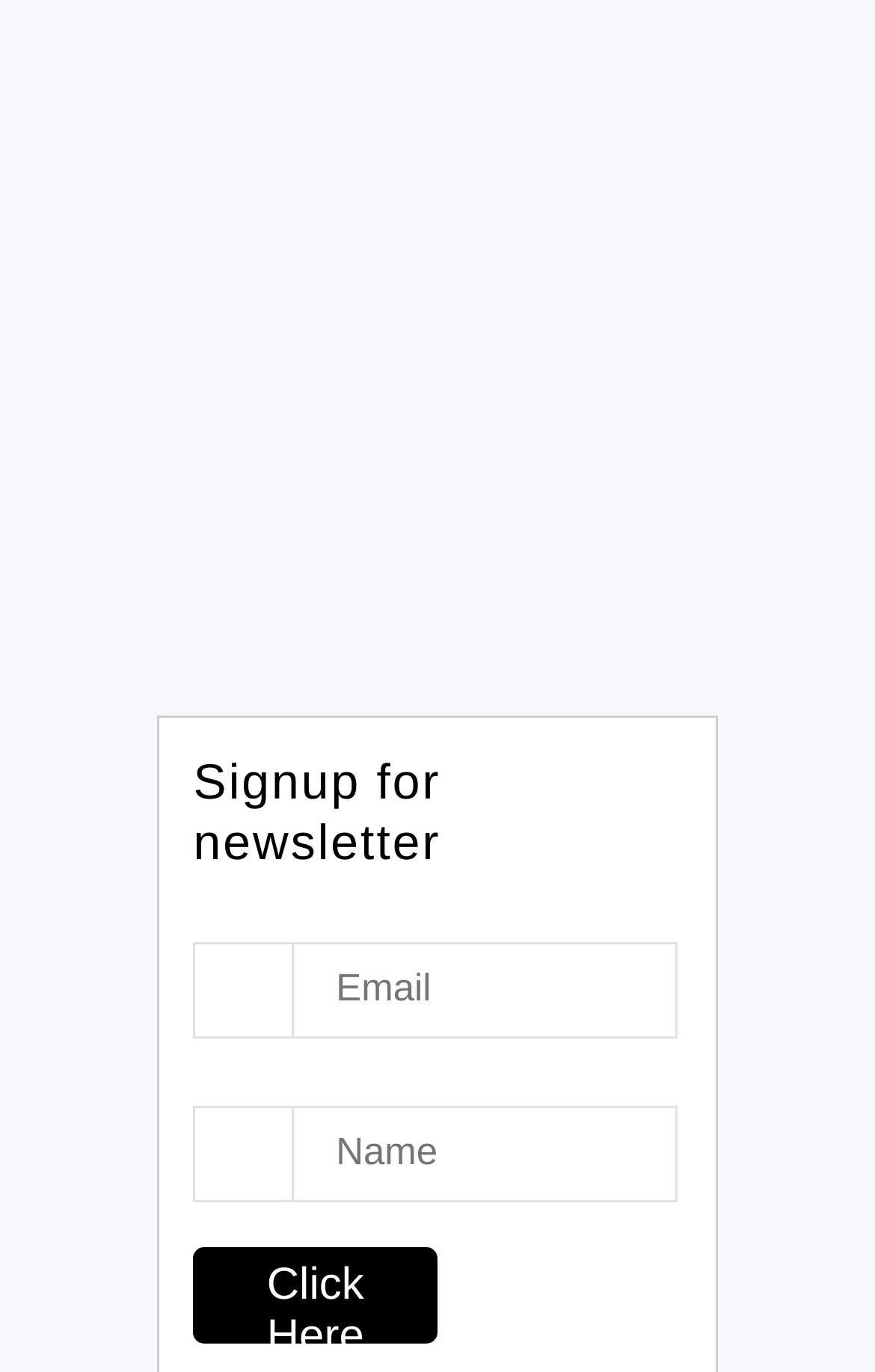What is the postal address of the office?
Please interpret the details in the image and answer the question thoroughly.

I found the postal address by looking at the static text at the top of the page, which mentions 'PO Box 14494' and 'Springfield MO 65814'.